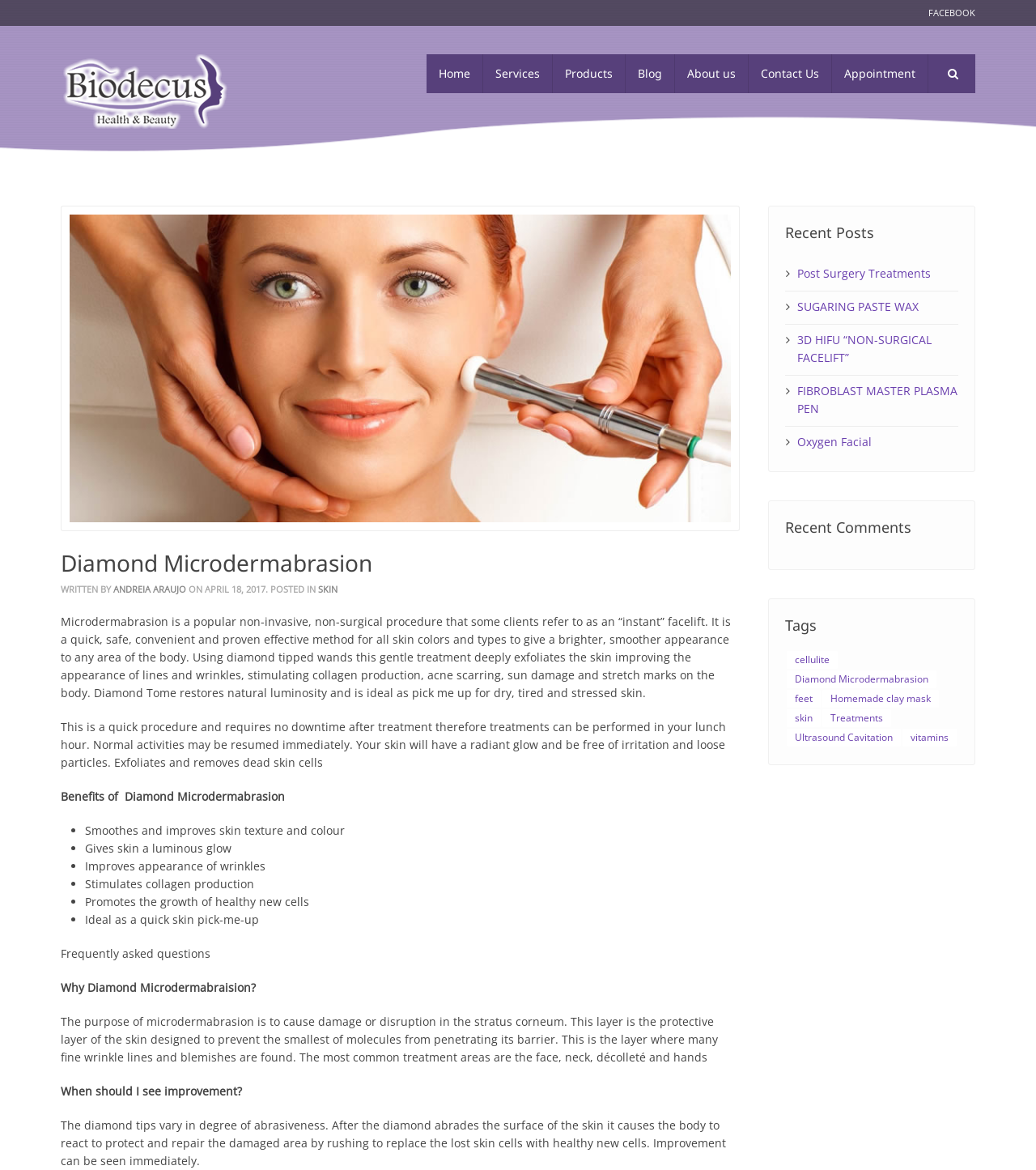How many links are there in the 'Recent Posts' section?
Based on the image content, provide your answer in one word or a short phrase.

5